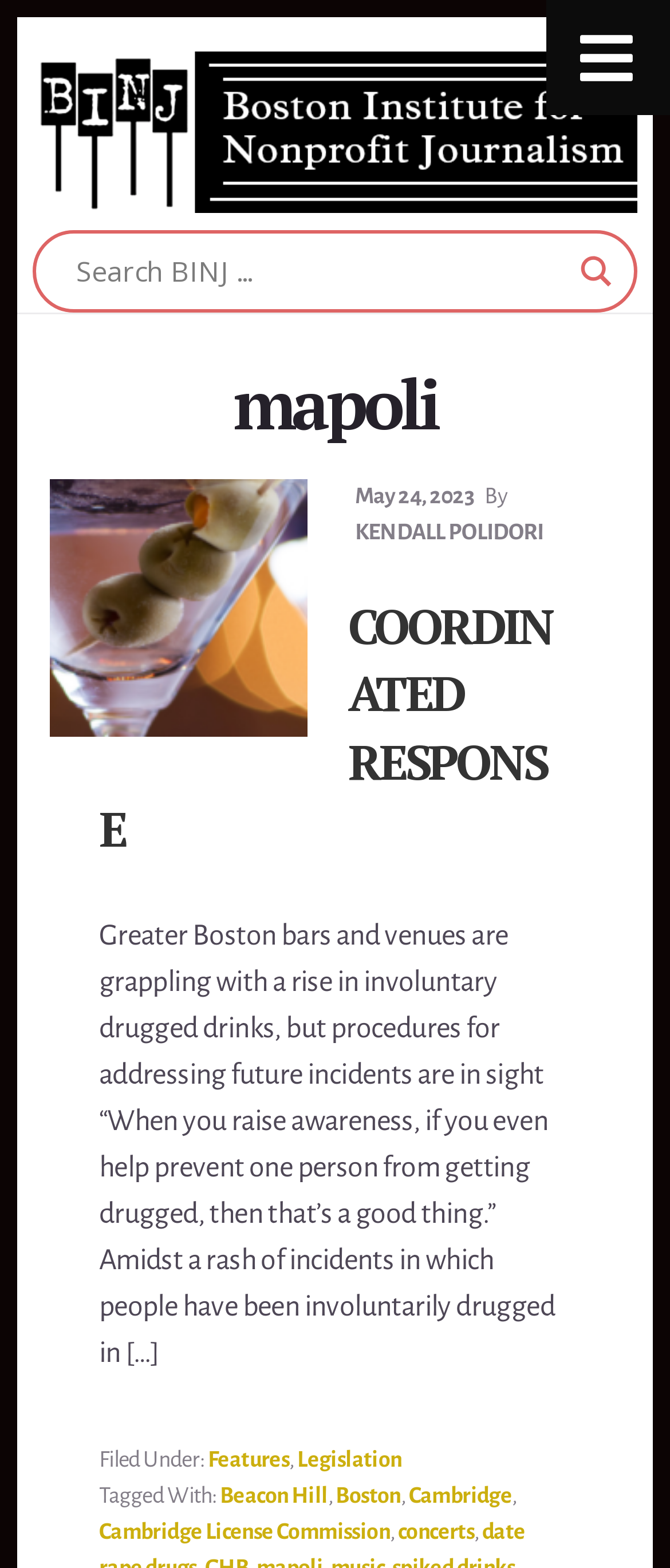Find the bounding box coordinates for the HTML element described as: "Boston". The coordinates should consist of four float values between 0 and 1, i.e., [left, top, right, bottom].

[0.501, 0.946, 0.598, 0.962]